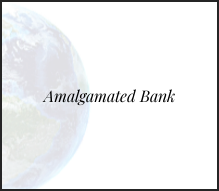What is subtly depicted on the backdrop?
Could you answer the question in a detailed manner, providing as much information as possible?

The question asks for what is subtly depicted on the backdrop, which is mentioned in the caption as '...a soft backdrop that includes a subtle depiction of a globe...'. Therefore, the answer is 'a globe'.